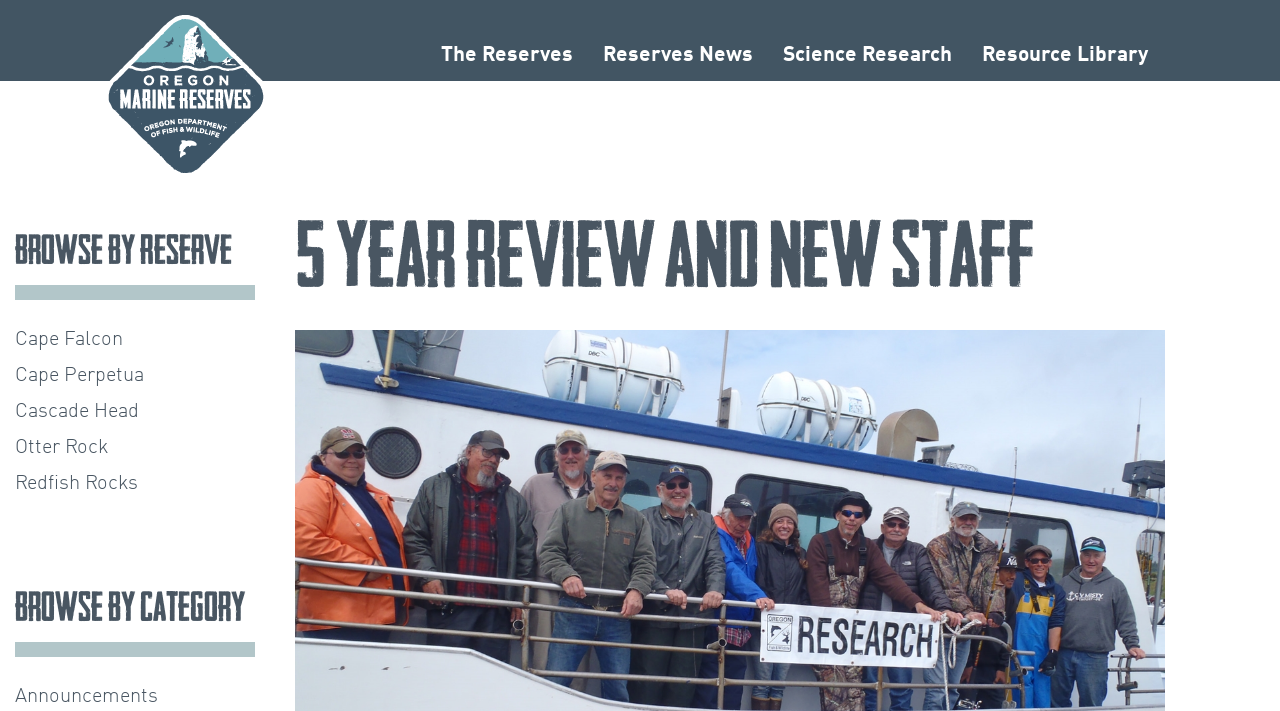What is the second link in the top navigation bar?
Refer to the image and give a detailed answer to the question.

I can see the top navigation bar with links, and the second link is 'The Reserves', which is located between 'Oregon Marine Reserves' and 'Reserves News'.